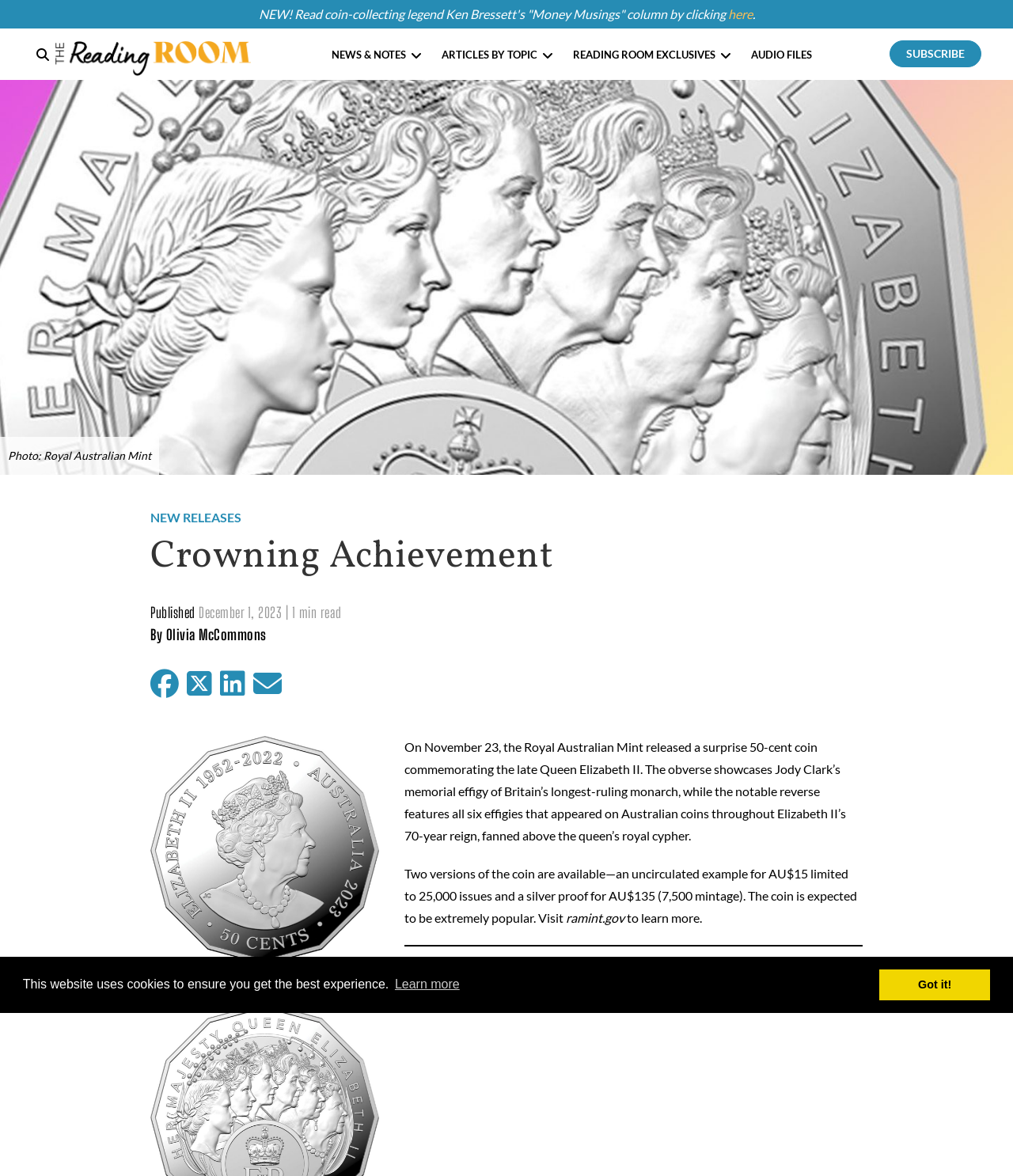Please analyze the image and give a detailed answer to the question:
What is the name of the magazine where a version of this article appears?

The question is asking about the name of the magazine where a version of this article appears. By reading the text 'A version of this article appears in the January 2024 issue of The Numismatist', we can find the answer, which is The Numismatist.